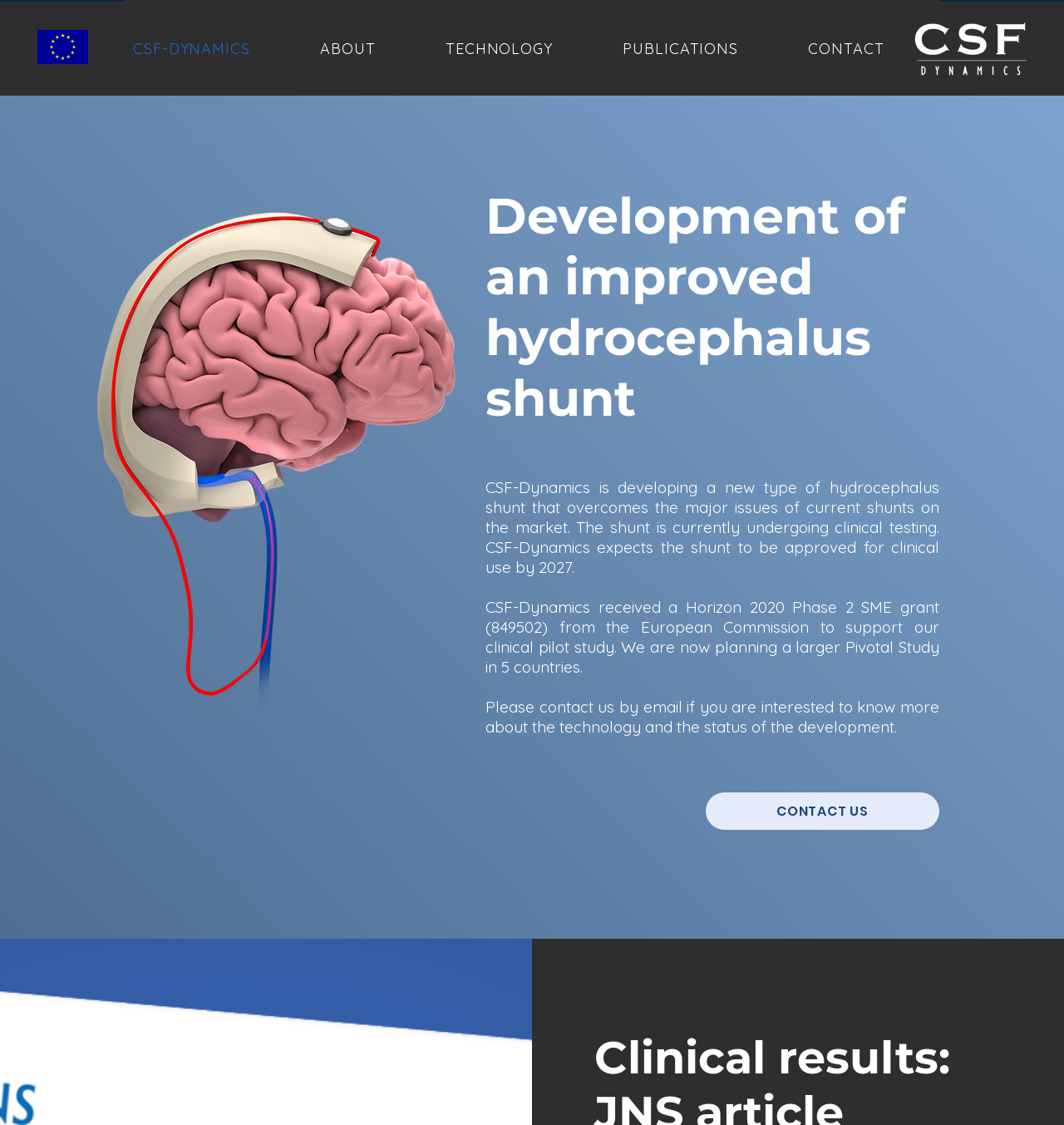Analyze the image and answer the question with as much detail as possible: 
What is the expected approval year for the shunt?

The webpage mentions that 'CSF-Dynamics expects the shunt to be approved for clinical use by 2027', which suggests that the expected approval year for the shunt is 2027.